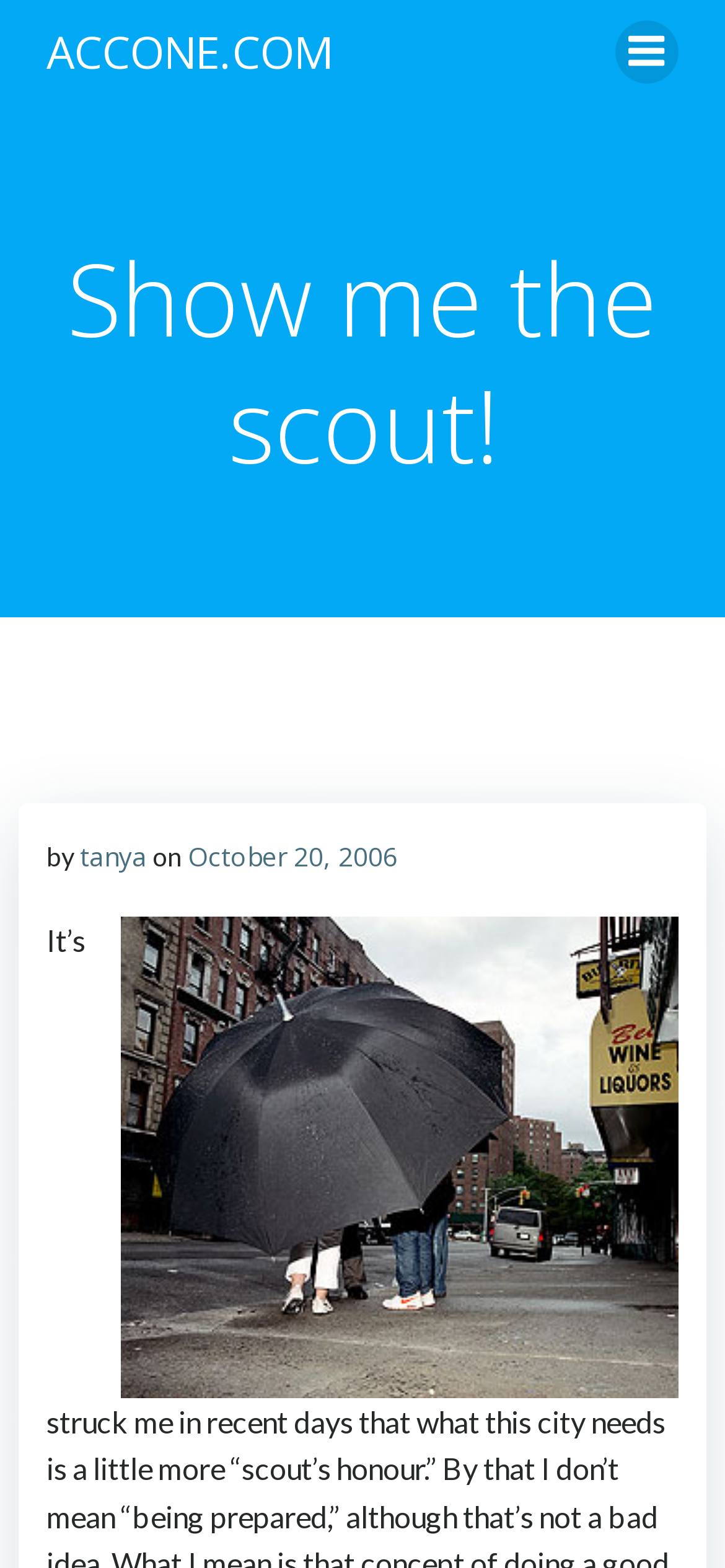Identify the main heading from the webpage and provide its text content.

Show me the scout!